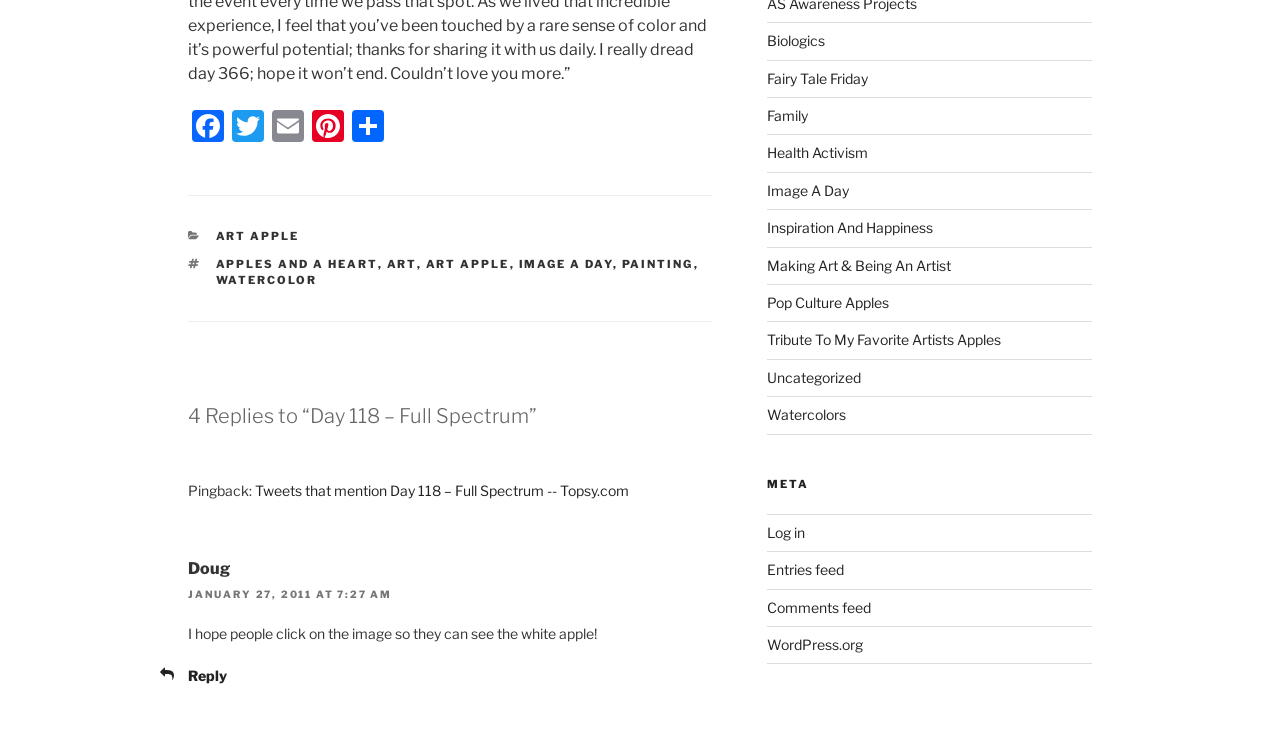Locate the UI element described as follows: "Defense (3)". Return the bounding box coordinates as four float numbers between 0 and 1 in the order [left, top, right, bottom].

None